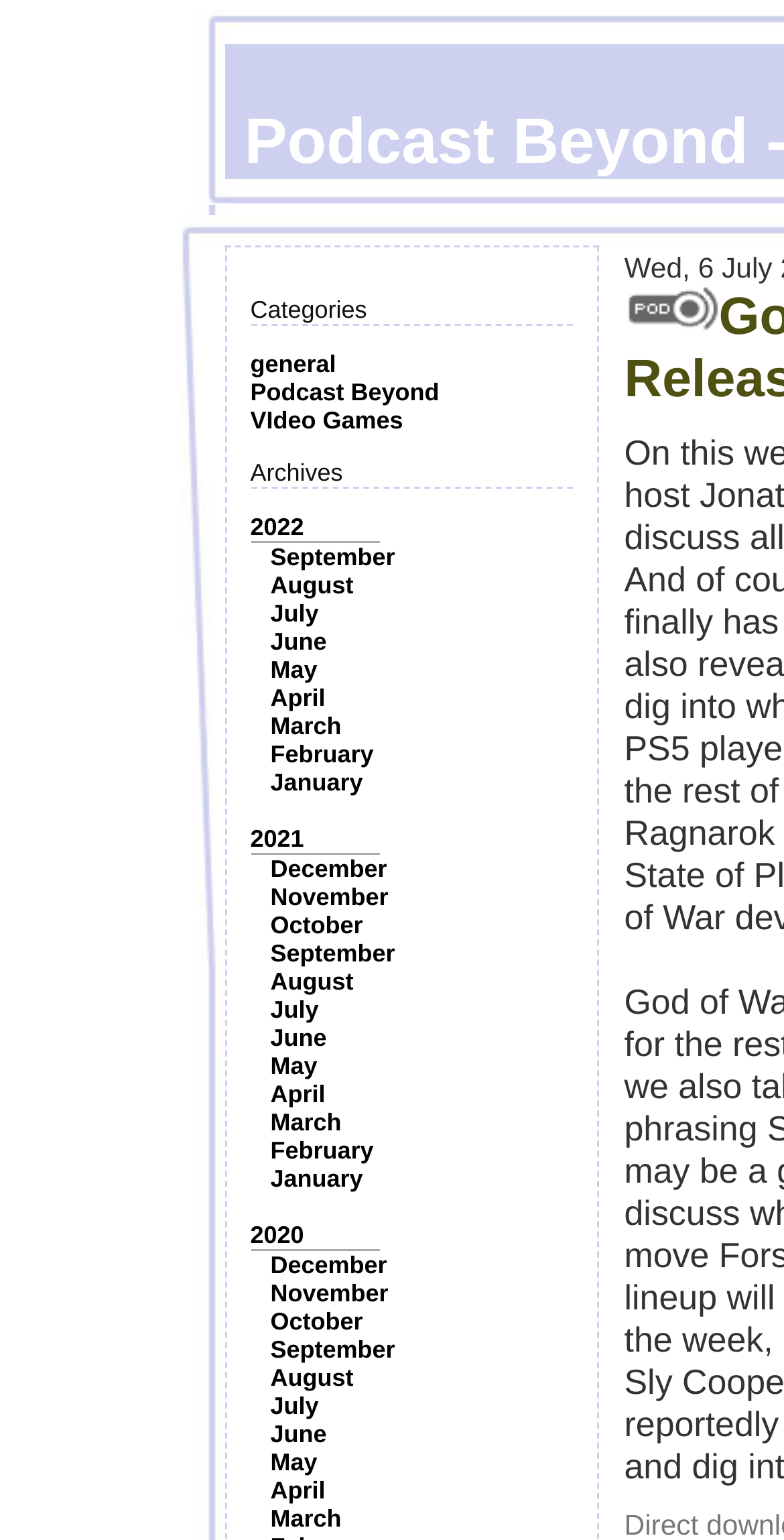Please answer the following question using a single word or phrase: 
What is the release date of God of War Ragnarok?

Not mentioned